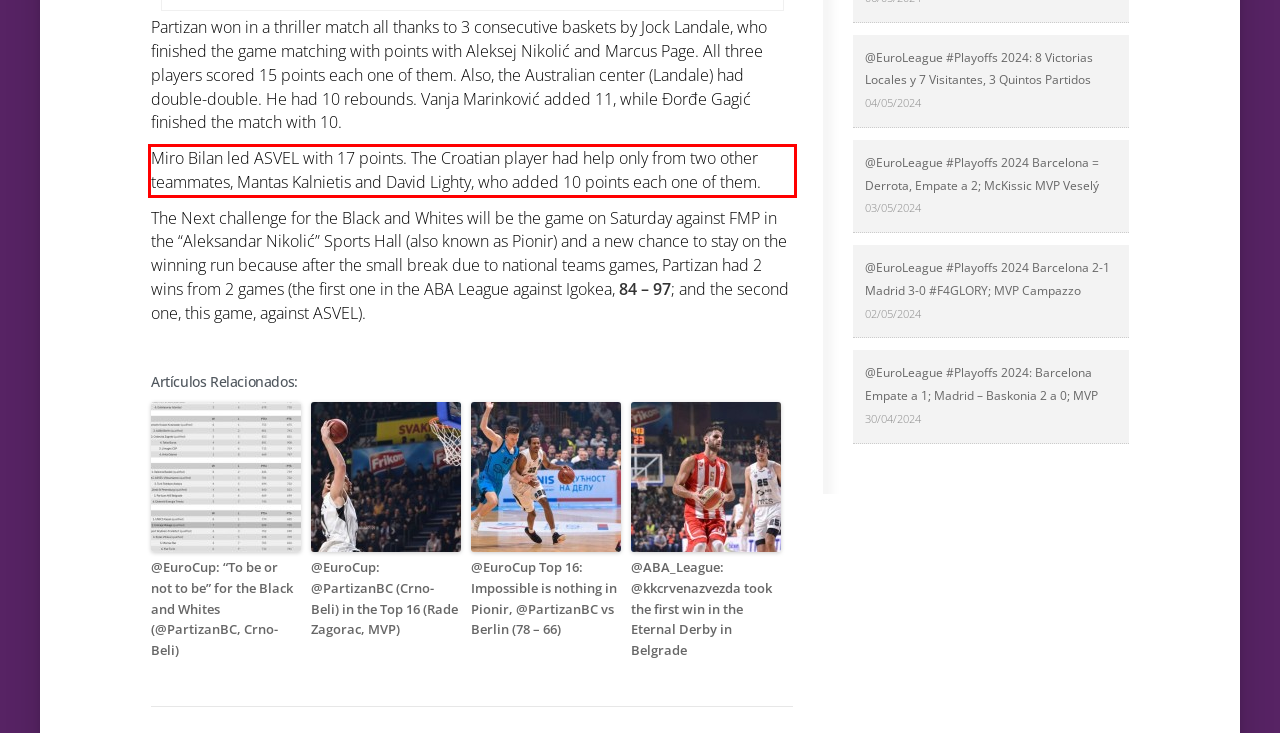You are provided with a screenshot of a webpage that includes a red bounding box. Extract and generate the text content found within the red bounding box.

Miro Bilan led ASVEL with 17 points. The Croatian player had help only from two other teammates, Mantas Kalnietis and David Lighty, who added 10 points each one of them.